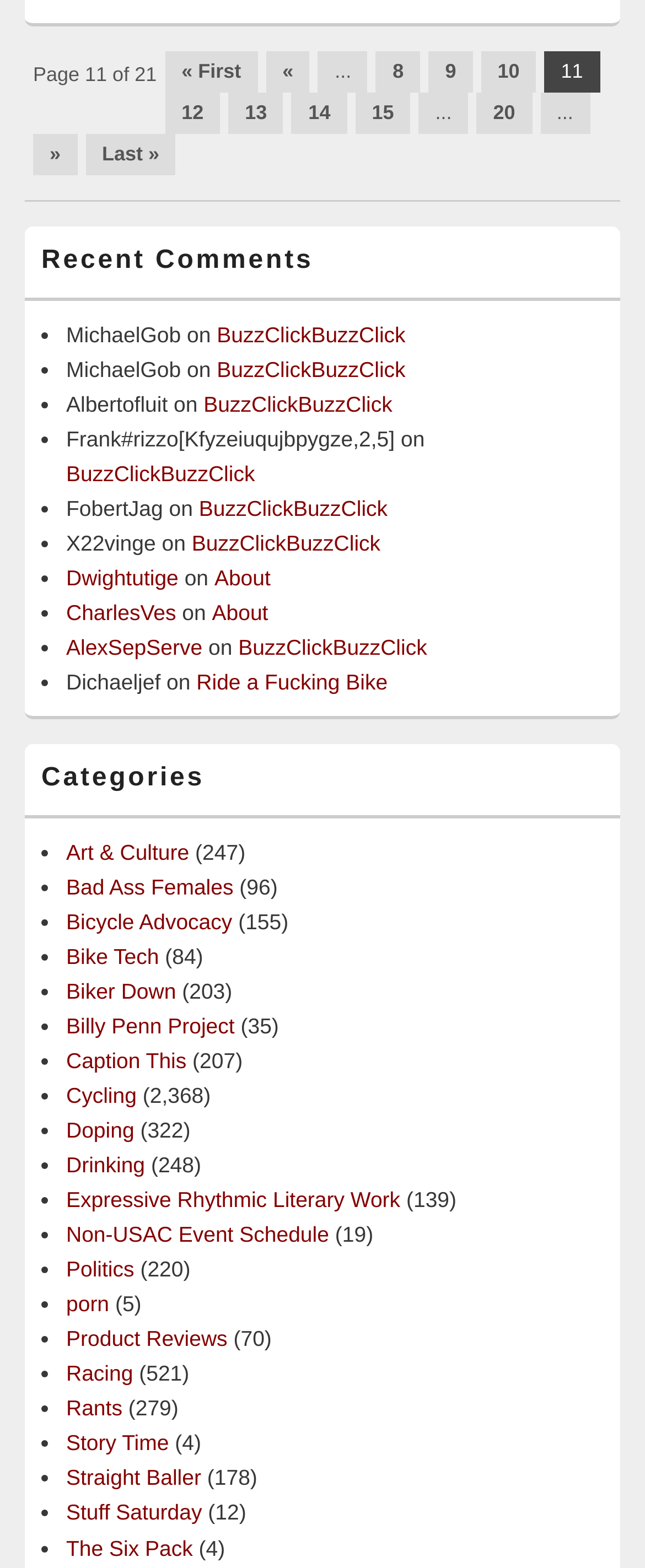What is the category with the most posts?
We need a detailed and exhaustive answer to the question. Please elaborate.

I determined the category with the most posts by looking at the category list and finding the one with the highest number in parentheses, which is 'Biker Down' with 203 posts.